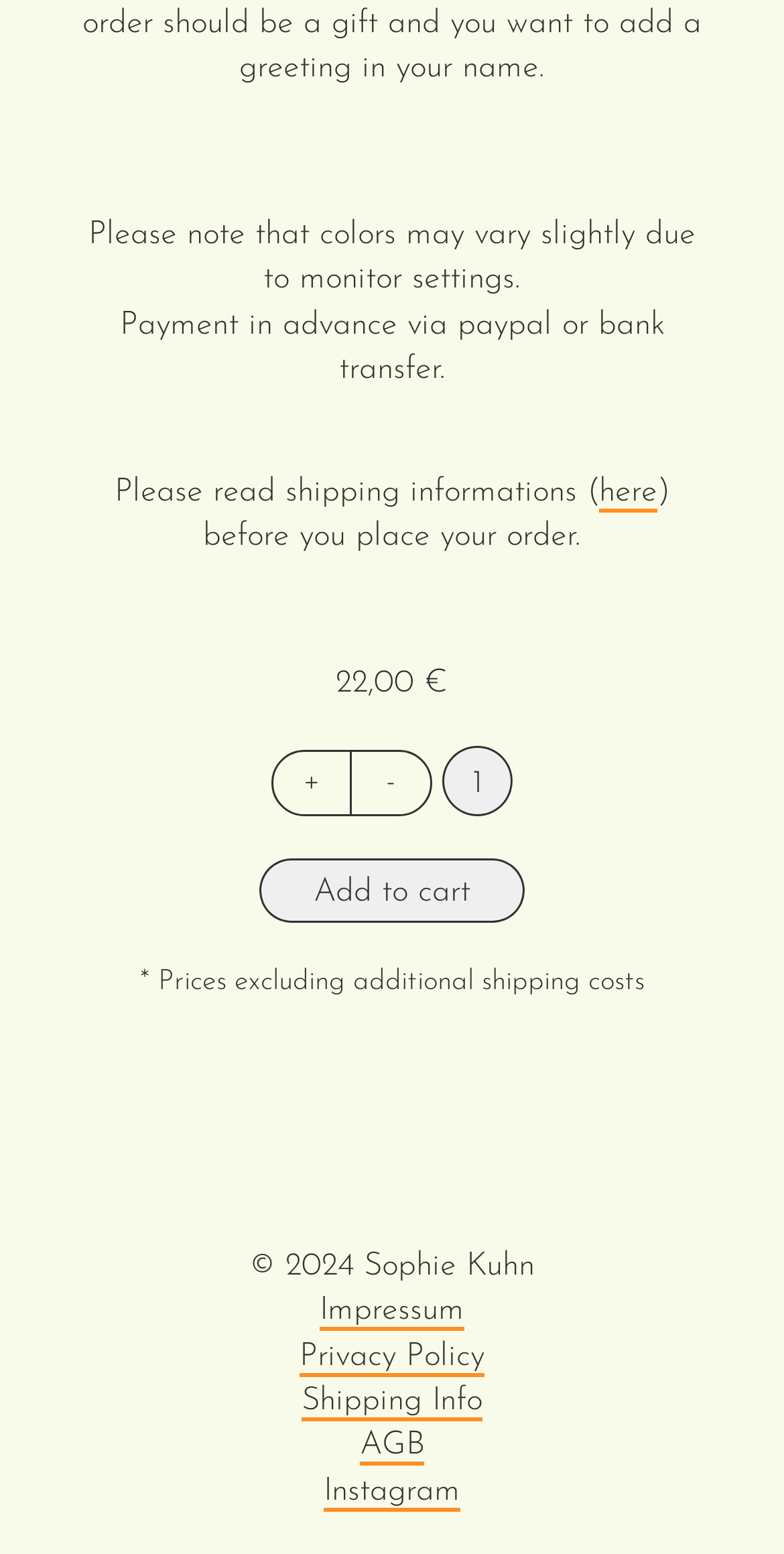Please identify the bounding box coordinates of the element I should click to complete this instruction: 'Click the 'here' link'. The coordinates should be given as four float numbers between 0 and 1, like this: [left, top, right, bottom].

[0.764, 0.307, 0.838, 0.327]